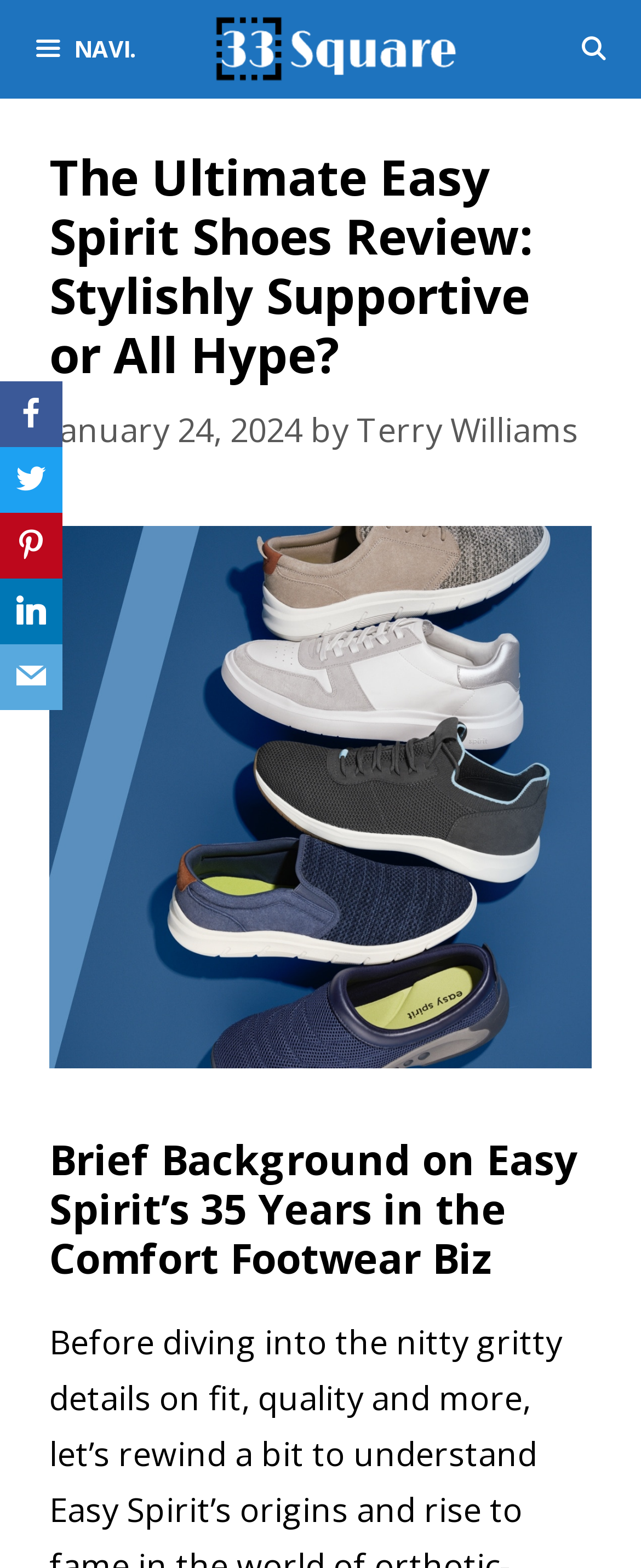Find and specify the bounding box coordinates that correspond to the clickable region for the instruction: "Click on the 33rd Square logo".

[0.333, 0.0, 0.718, 0.063]